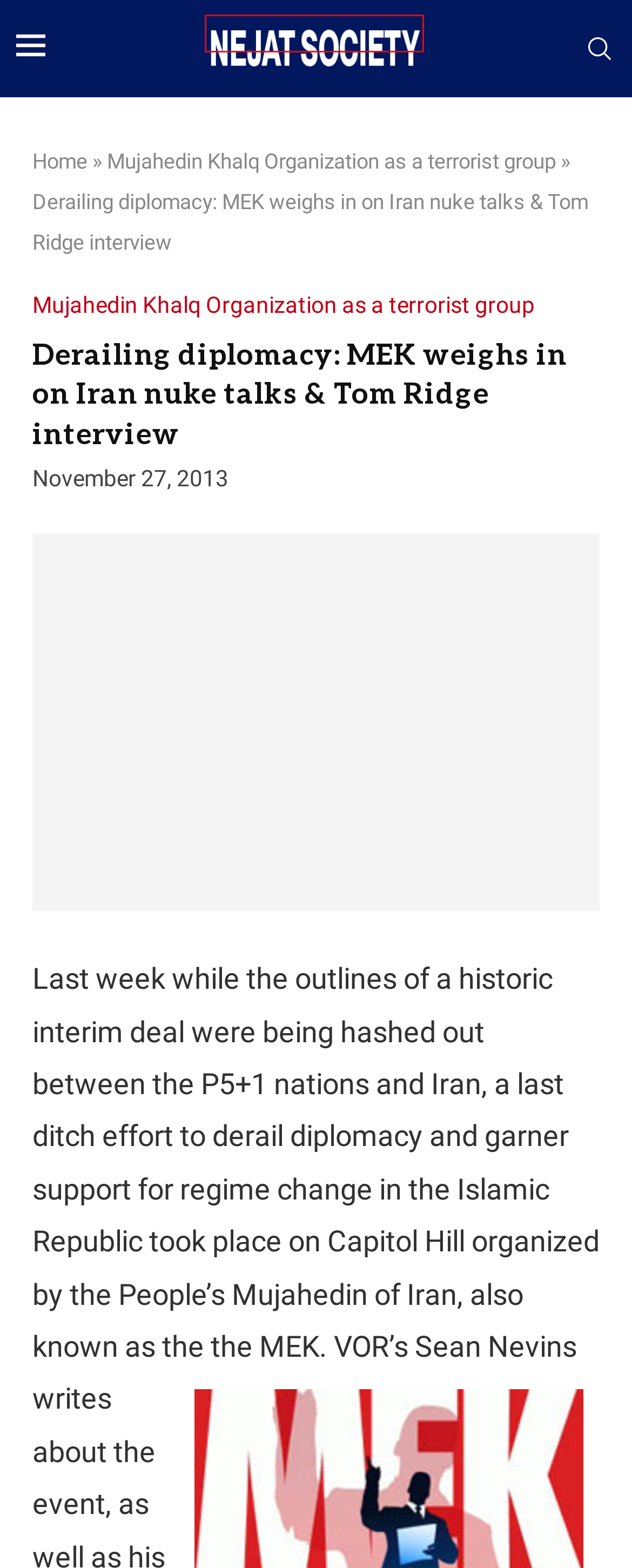Examine the screenshot of a webpage with a red bounding box around a UI element. Select the most accurate webpage description that corresponds to the new page after clicking the highlighted element. Here are the choices:
A. Iraq says no success tracing killers of Iranian dissidents - Nejat Society
B. Nejat Society - Campaign to save victims of MKO (MEK, PMOI)
C. Where is Massoud Rajavi? - Nejat Society
D. WHAT IS THE MEK? - Nejat Society
E. Contact us - Nejat Society
F. Mujahedin Khalq Organization as a terrorist group - Nejat Society
G. Get to know an MEK torturer - Nejat Society
H. IRAN: US relies on terrorists for nuke 'intelligence’ - Nejat Society

B